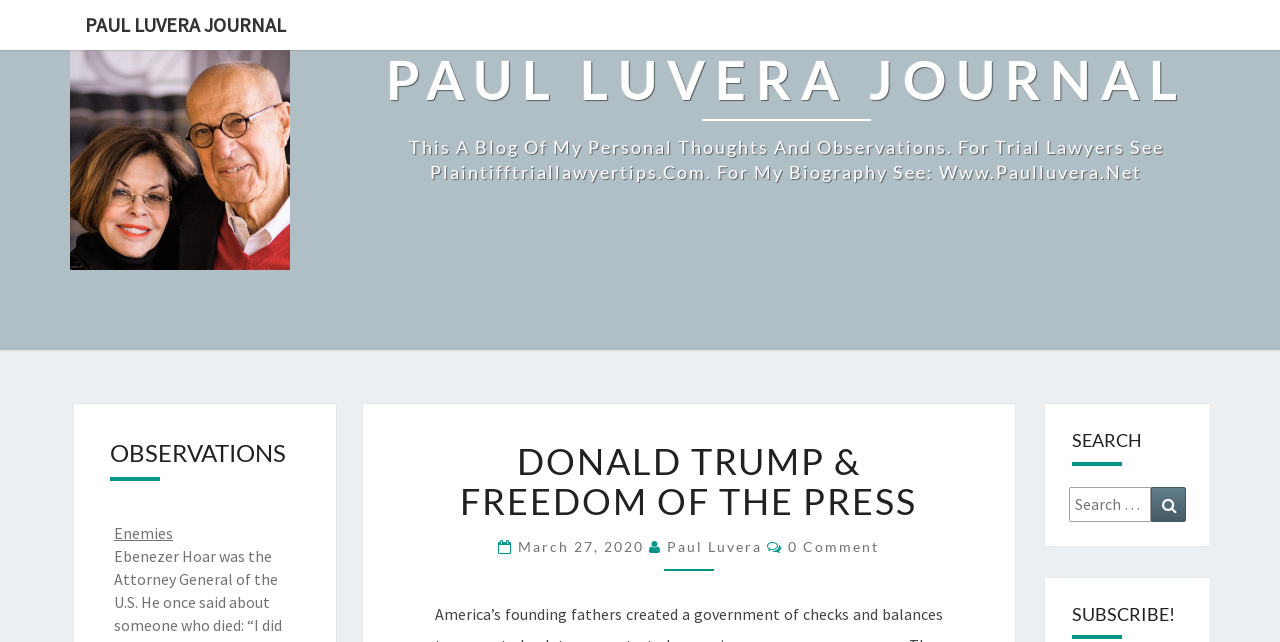Write an exhaustive caption that covers the webpage's main aspects.

The webpage is a blog titled "DONALD TRUMP & FREEDOM OF THE PRESS" by Paul Luvera Journal. At the top left, there is a link to "PAUL LUVERA JOURNAL" and an image beside it. Below these elements, there is a link that describes the blog as a personal thoughts and observations journal, with additional information about the author's biography and another website for trial lawyers.

The main content of the webpage is a blog post titled "DONALD TRUMP & FREEDOM OF THE PRESS", which is centered on the page. The title is followed by the date "March 27, 2020" and the author's name "Paul Luvera" with a comment count of 0. 

To the left of the main content, there are three headings: "OBSERVATIONS", "SEARCH", and "SUBSCRIBE!". The "OBSERVATIONS" section has a subheading "Enemies". The "SEARCH" section has a search box with a button and a label "Search for:". The "SUBSCRIBE!" section is located at the bottom left.

Overall, the webpage has a simple layout with a focus on the main blog post content, accompanied by some navigation and search features on the left side.